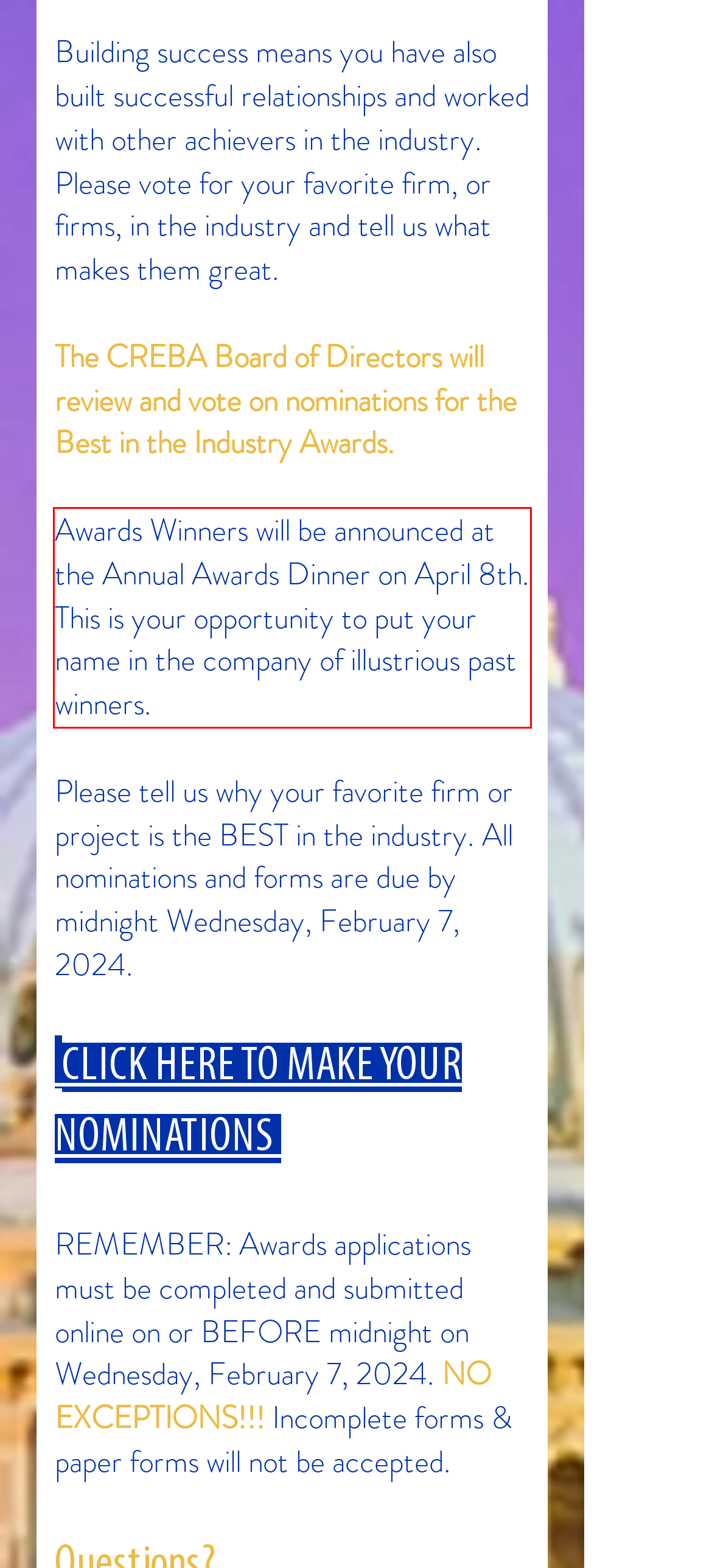You are presented with a screenshot containing a red rectangle. Extract the text found inside this red bounding box.

Awards Winners will be announced at the Annual Awards Dinner on April 8th. This is your opportunity to put your name in the company of illustrious past winners.